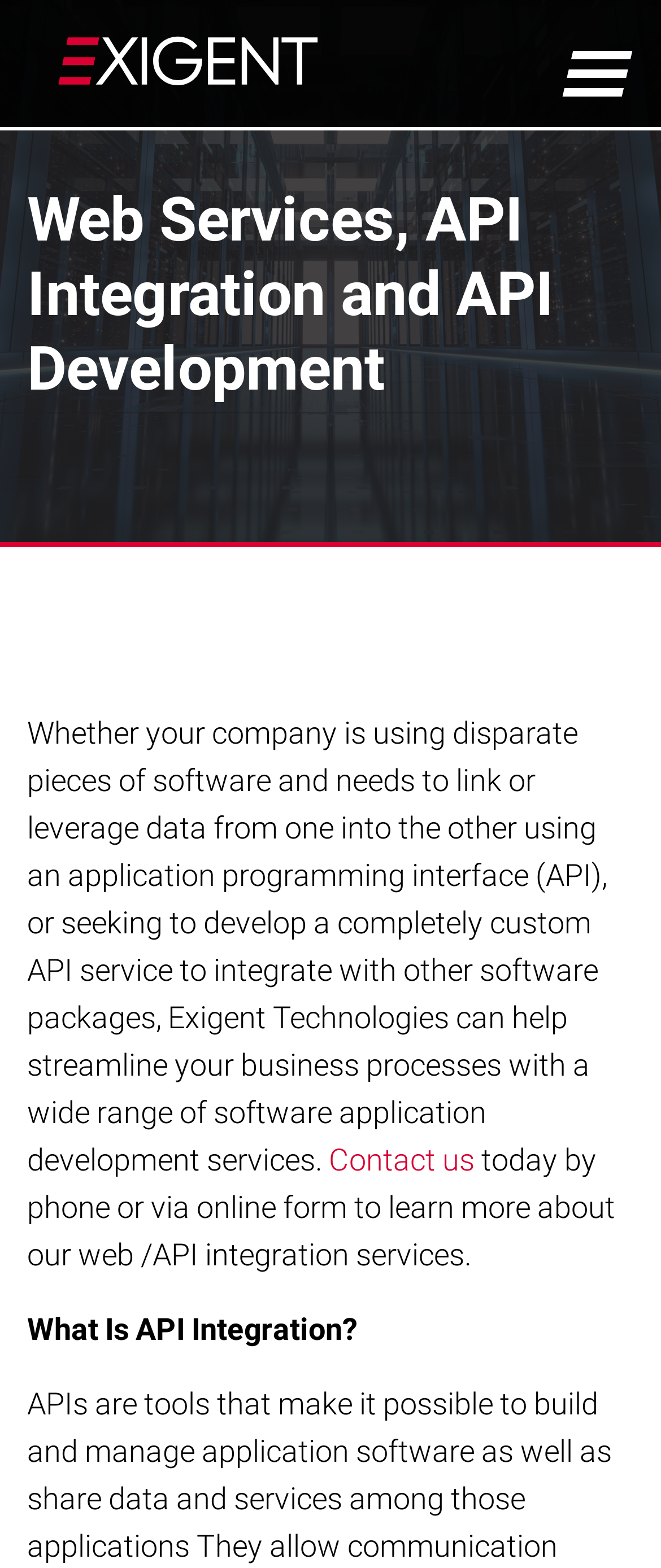Can you determine the main header of this webpage?

Web Services, API Integration and API Development